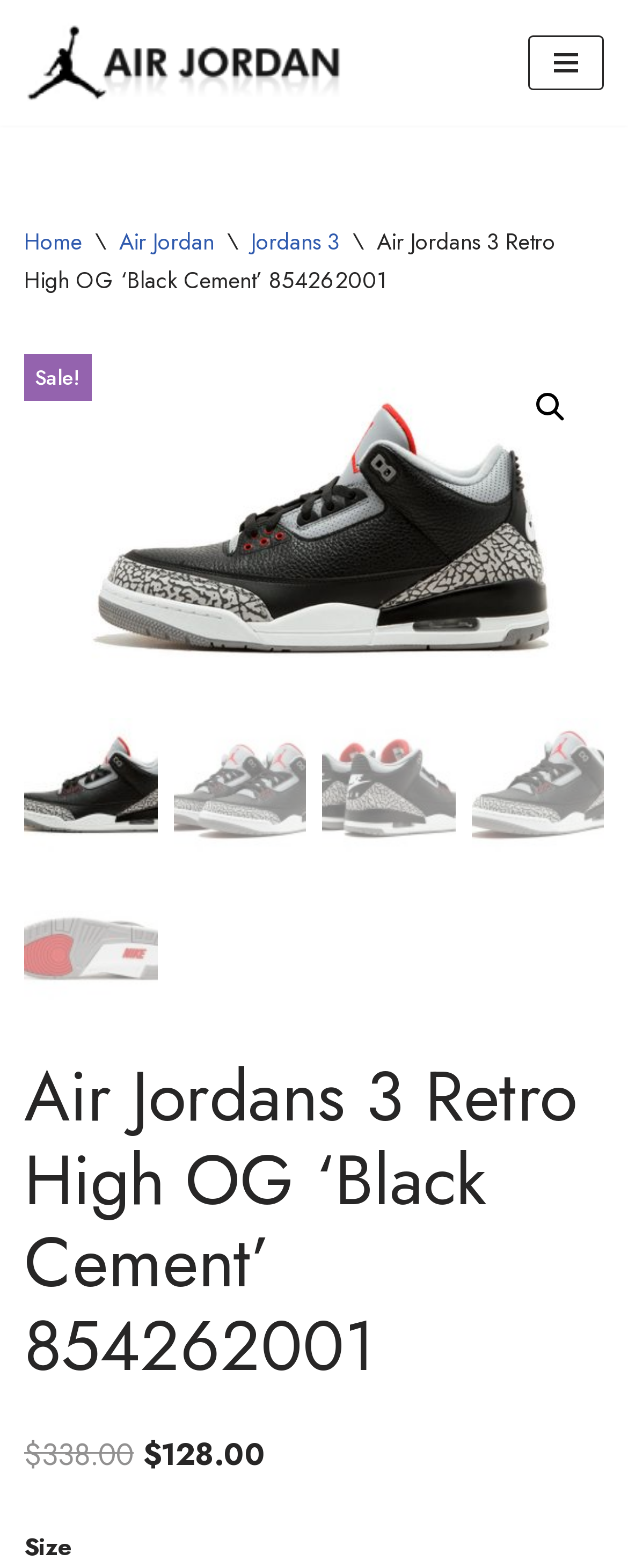Provide the bounding box coordinates of the area you need to click to execute the following instruction: "View Air Jordan products".

[0.19, 0.144, 0.341, 0.164]